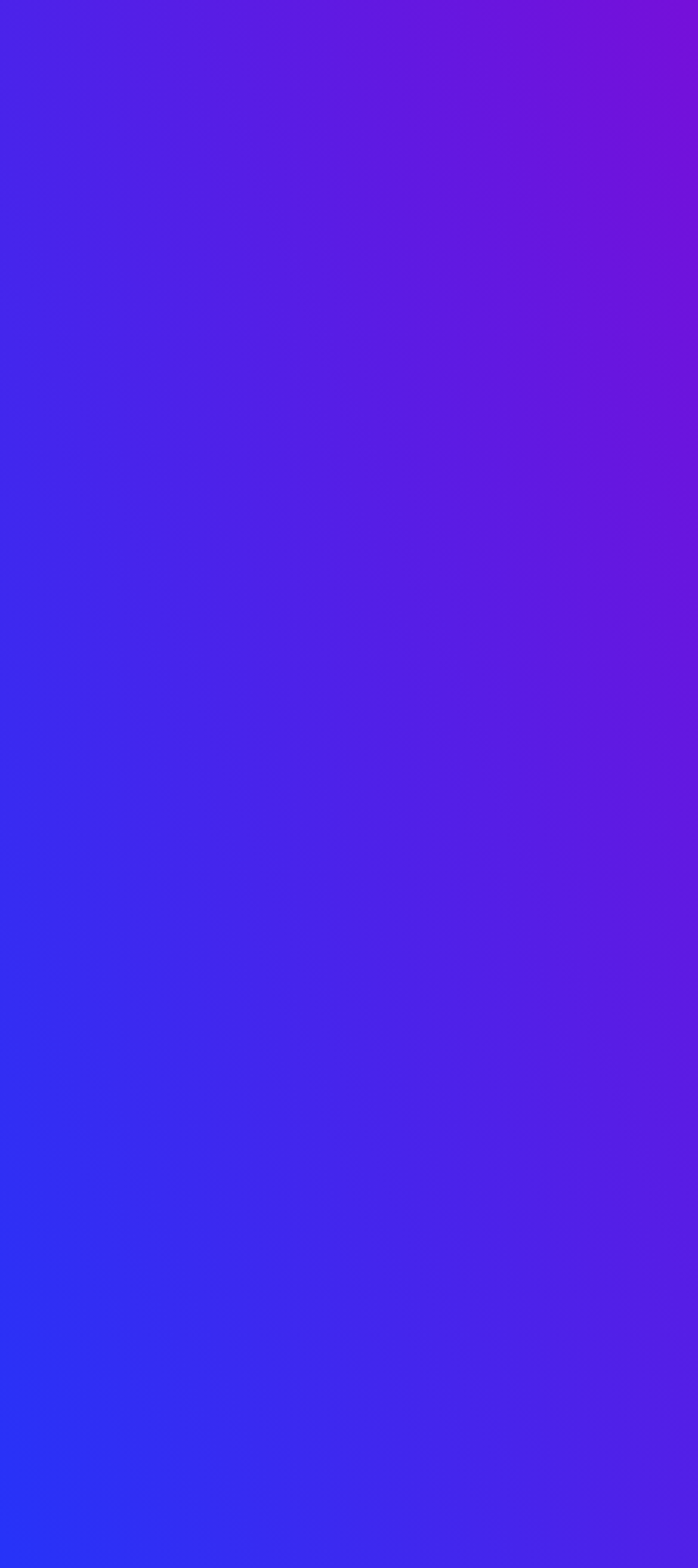Please specify the bounding box coordinates of the clickable section necessary to execute the following command: "View corporate information".

[0.077, 0.365, 0.249, 0.381]